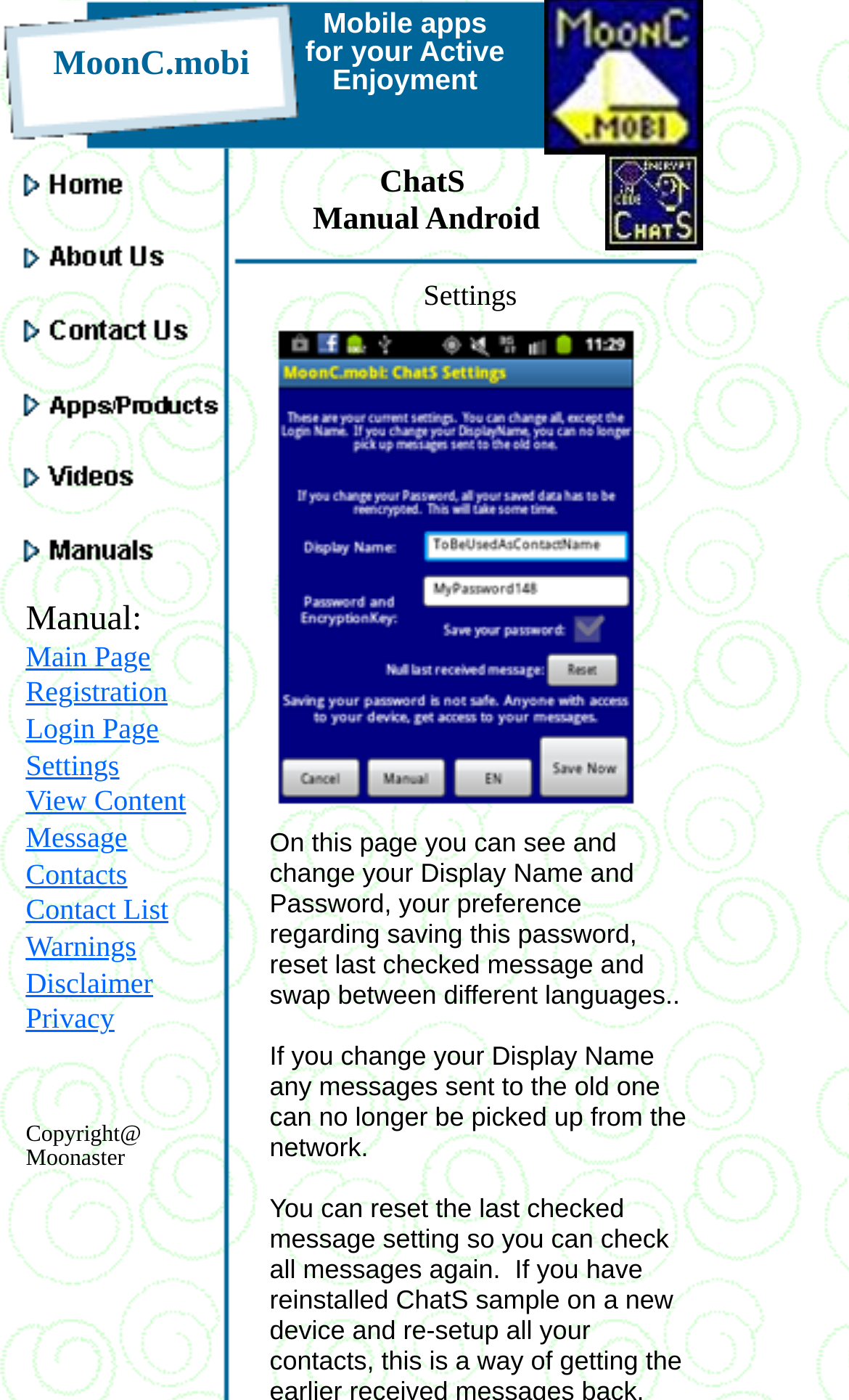Using the webpage screenshot, find the UI element described by Message. Provide the bounding box coordinates in the format (top-left x, top-left y, bottom-right x, bottom-right y), ensuring all values are floating point numbers between 0 and 1.

[0.03, 0.586, 0.15, 0.61]